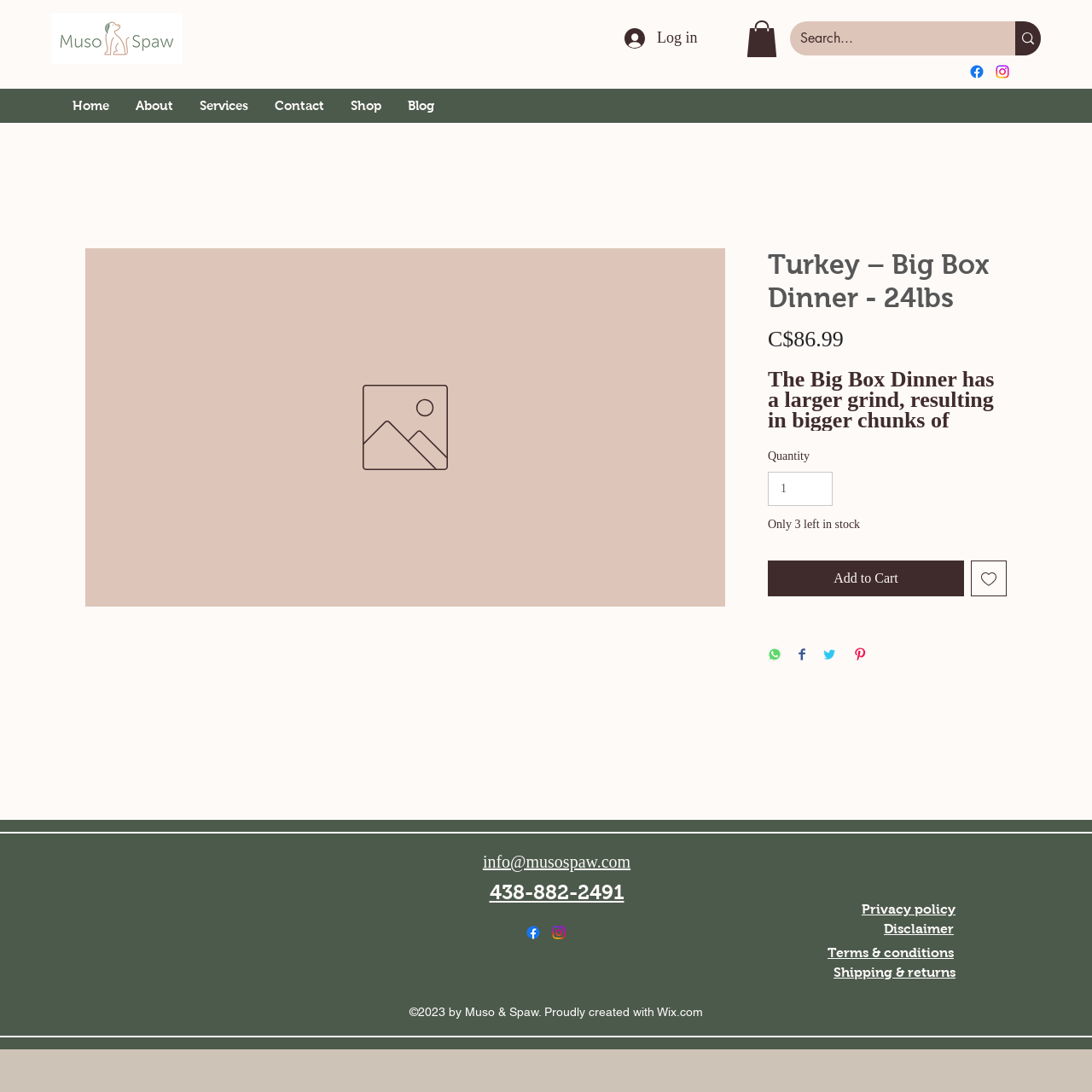Answer the following query concisely with a single word or phrase:
How many social media links are in the Social Bar section?

2